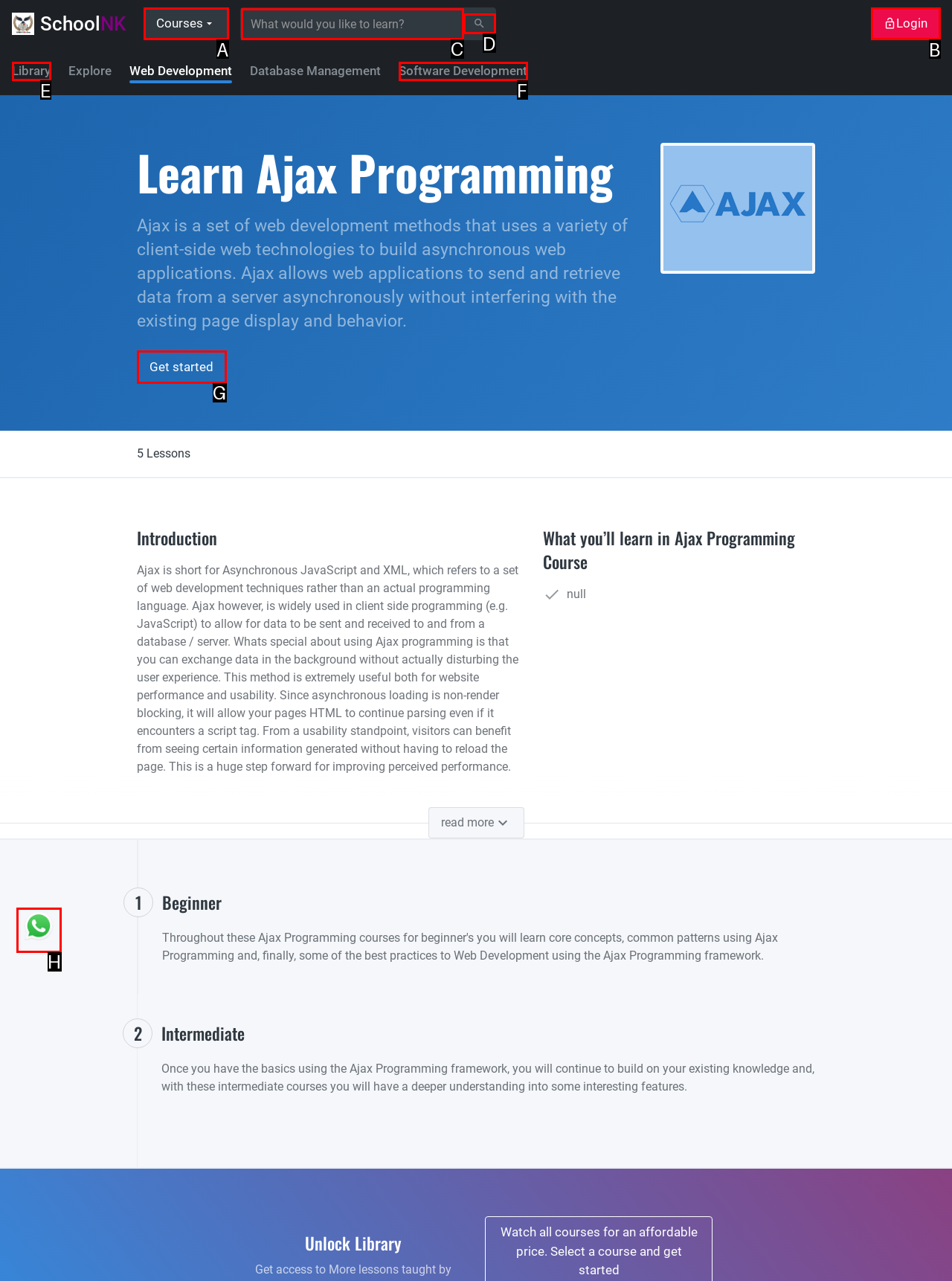Select the option that corresponds to the description: search
Respond with the letter of the matching choice from the options provided.

D